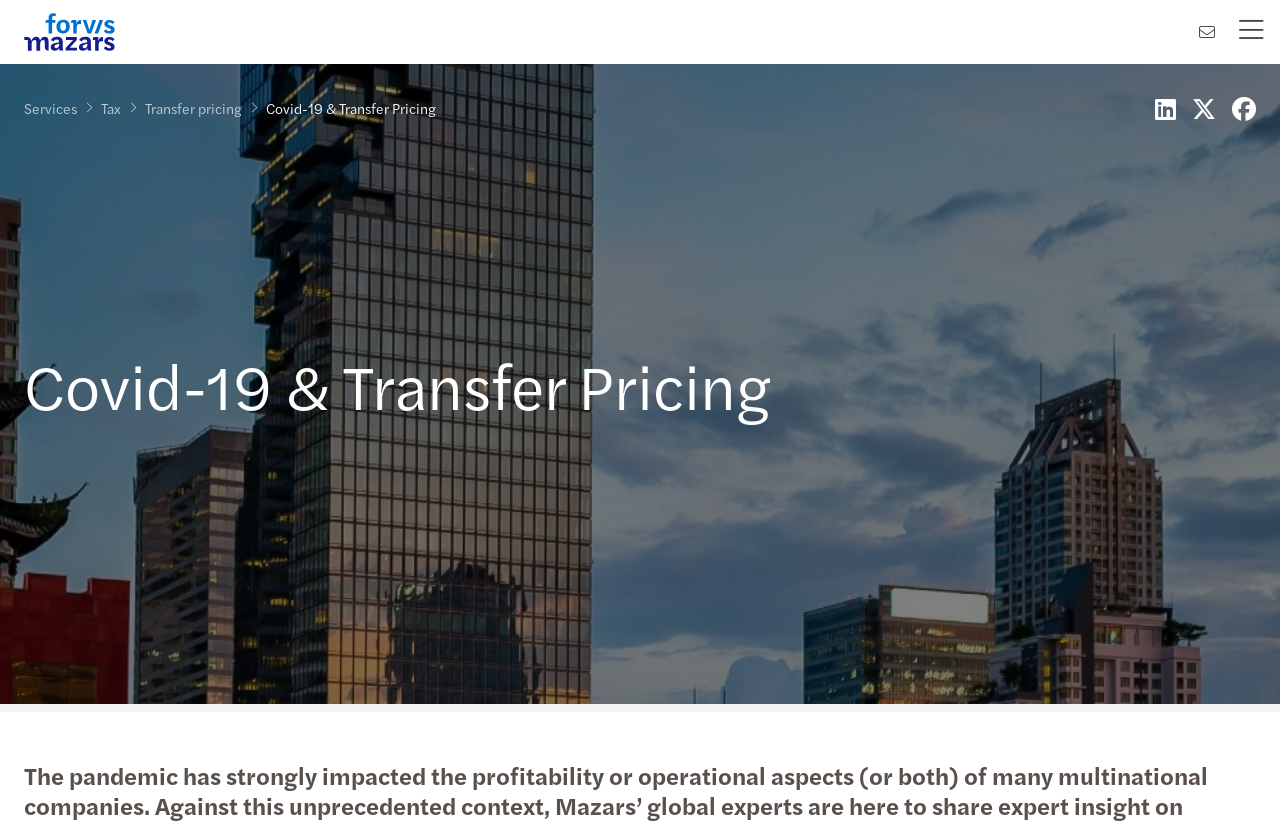What is the logo on the top left corner?
Answer briefly with a single word or phrase based on the image.

Mazars logo